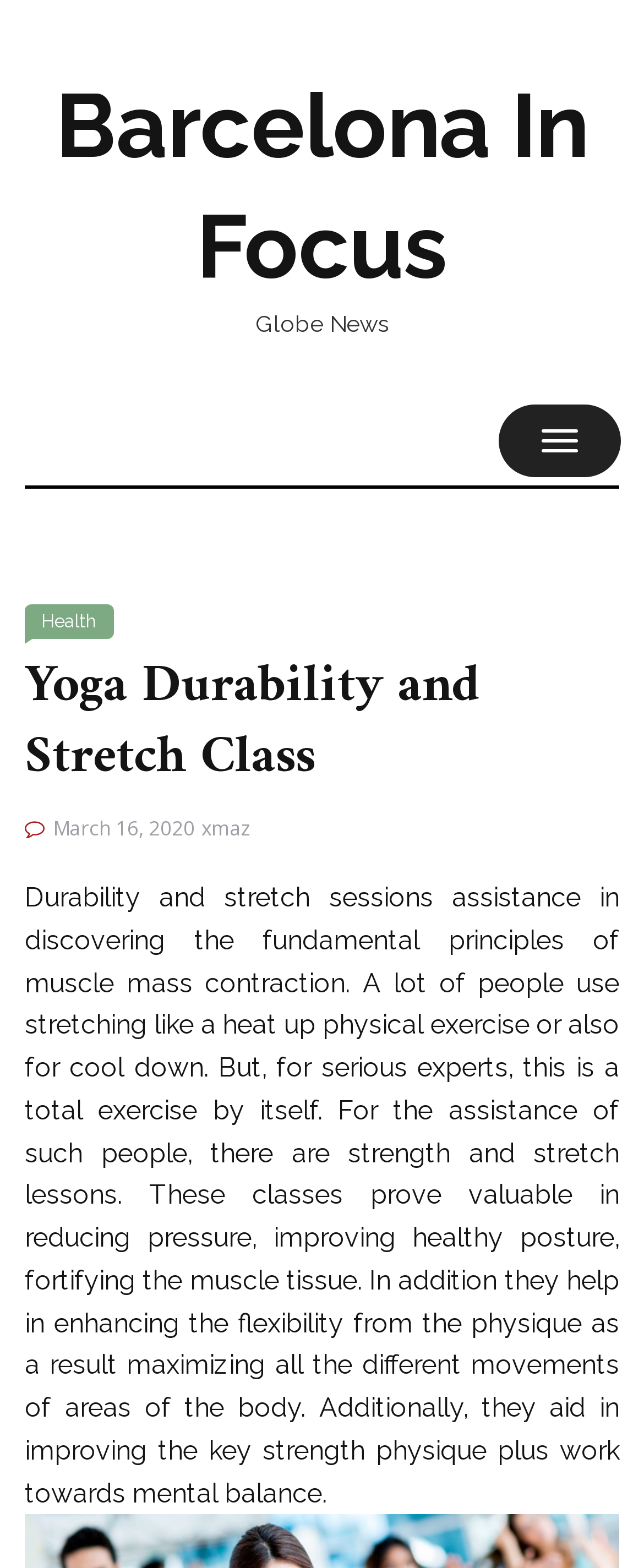What is the date of the article?
Ensure your answer is thorough and detailed.

I found the date of the article by looking at the text element that says 'March 16, 2020' which is located below the heading 'Yoga Durability and Stretch Class'.